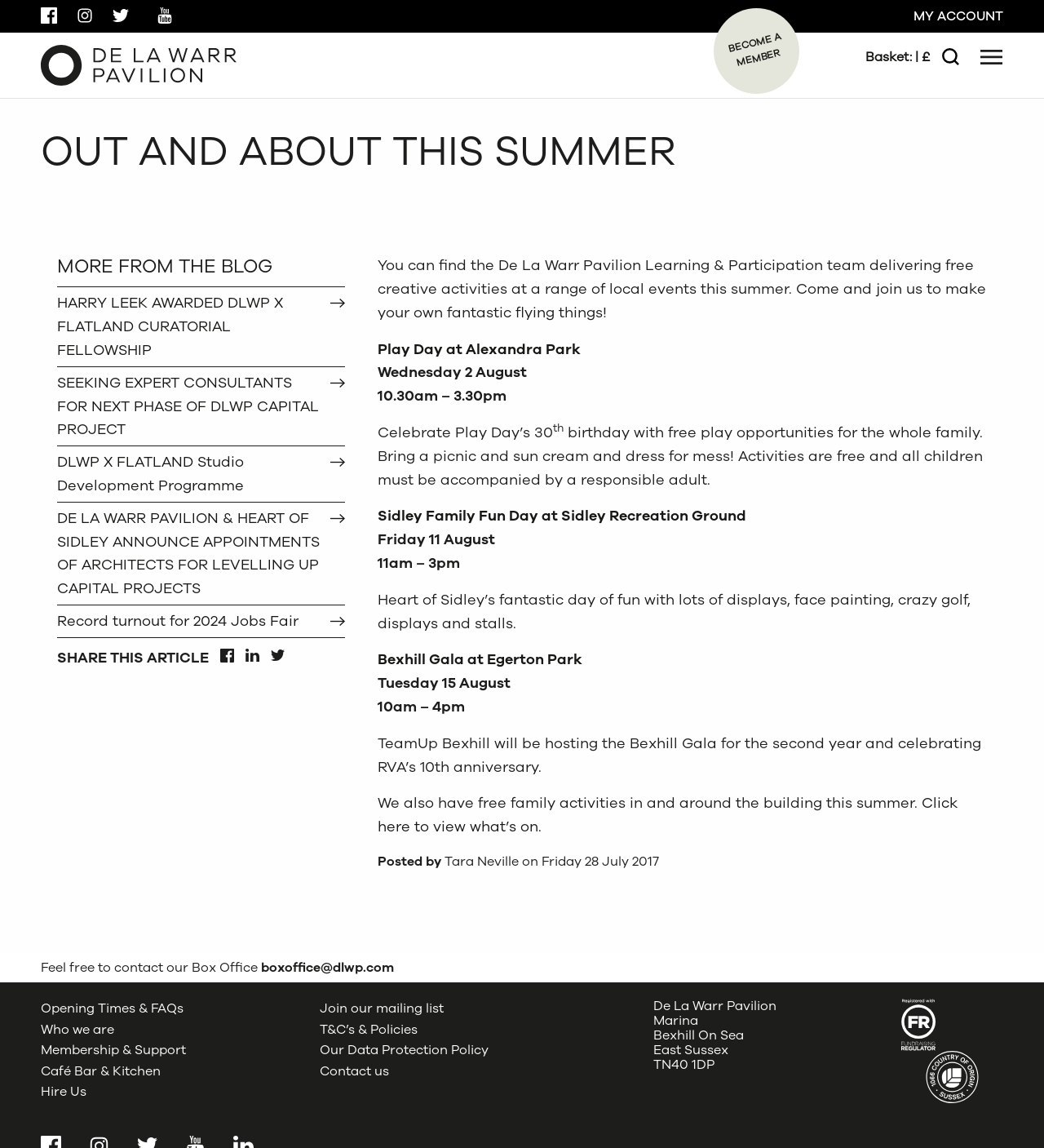What is the name of the event on August 2?
Based on the content of the image, thoroughly explain and answer the question.

I found the event information on the webpage, which mentions an event on August 2, and the name of the event is Play Day at Alexandra Park.